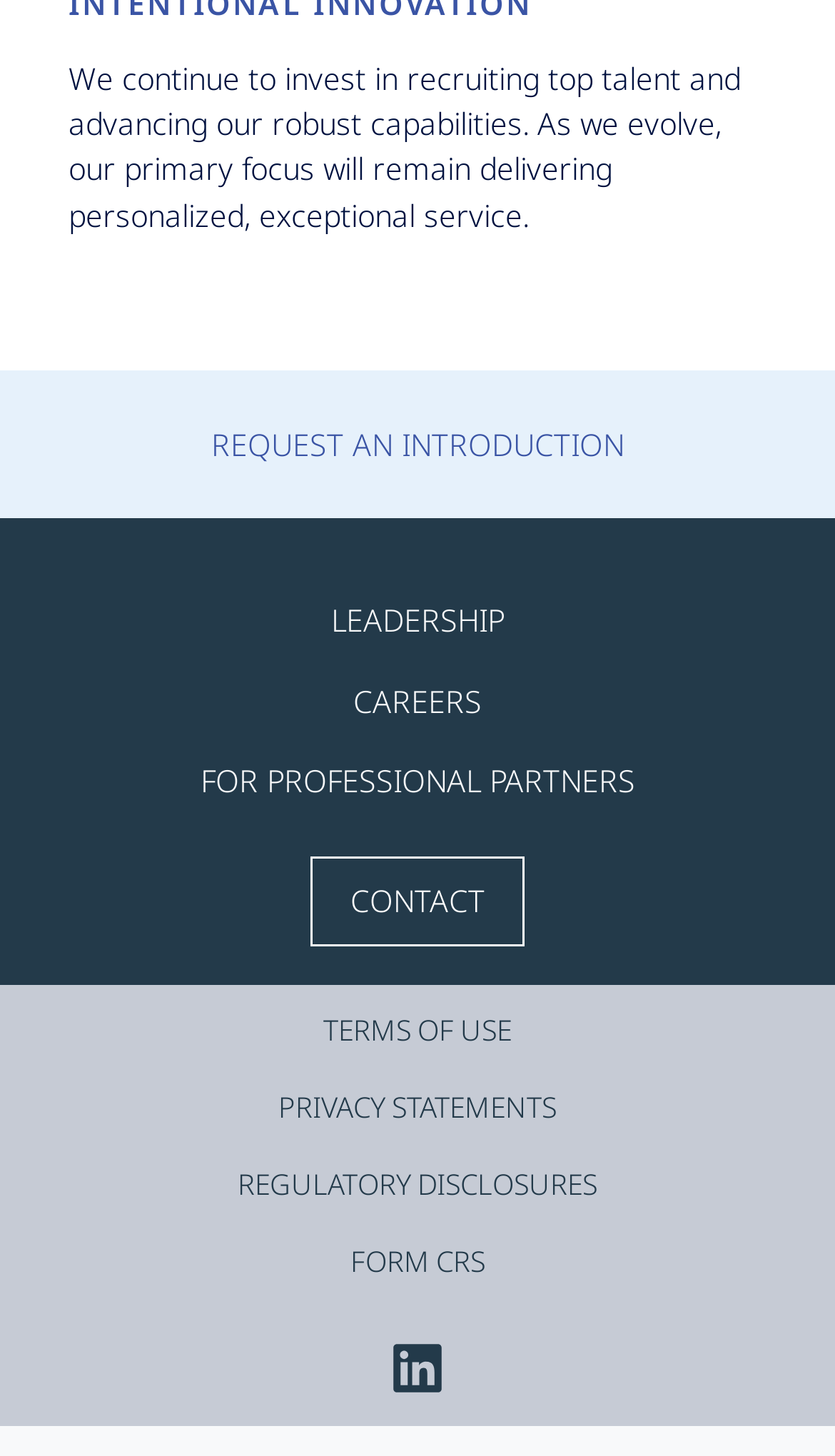Respond concisely with one word or phrase to the following query:
How many figures are there on the webpage?

1